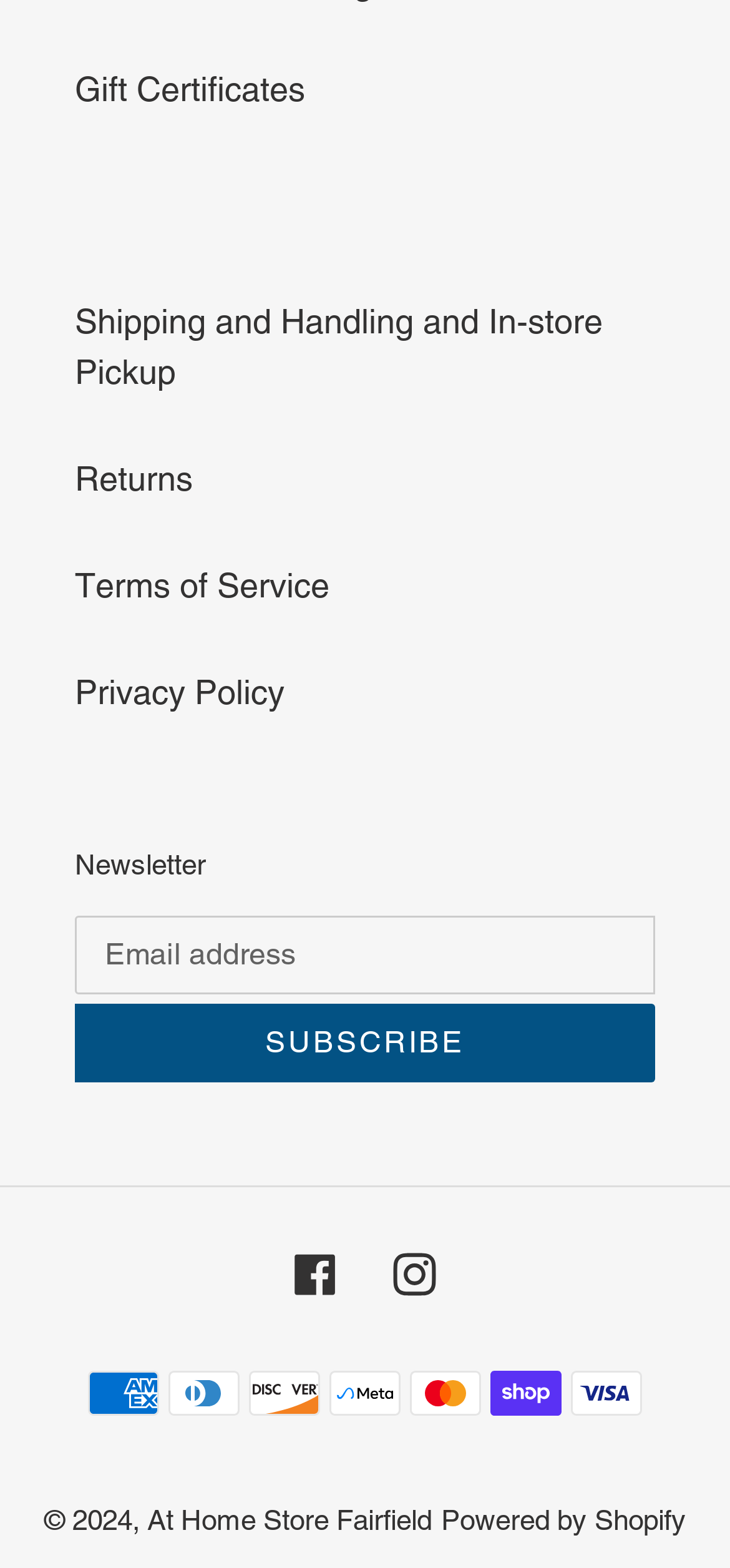Please respond to the question with a concise word or phrase:
What social media platforms can users follow?

Facebook and Instagram